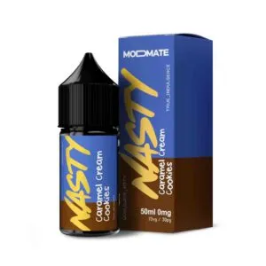Answer the question in a single word or phrase:
What is the nicotine level of the e-liquid?

0mg